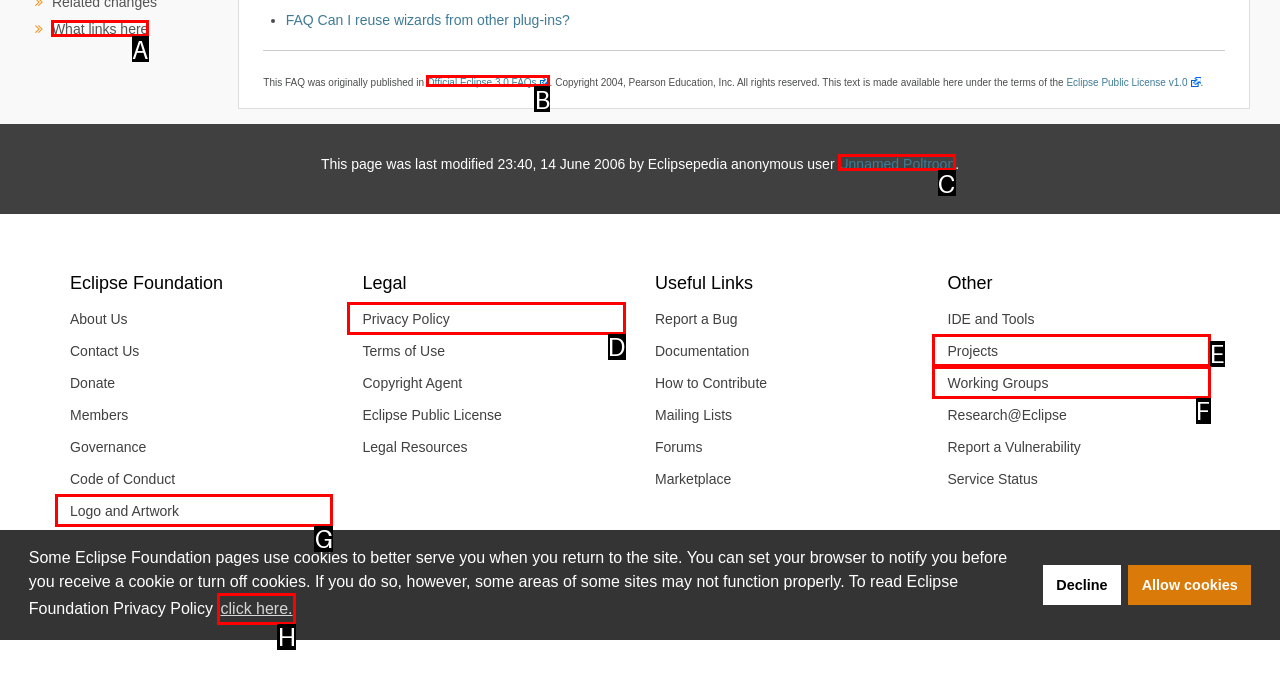Identify which HTML element matches the description: Official Eclipse 3.0 FAQs. Answer with the correct option's letter.

B